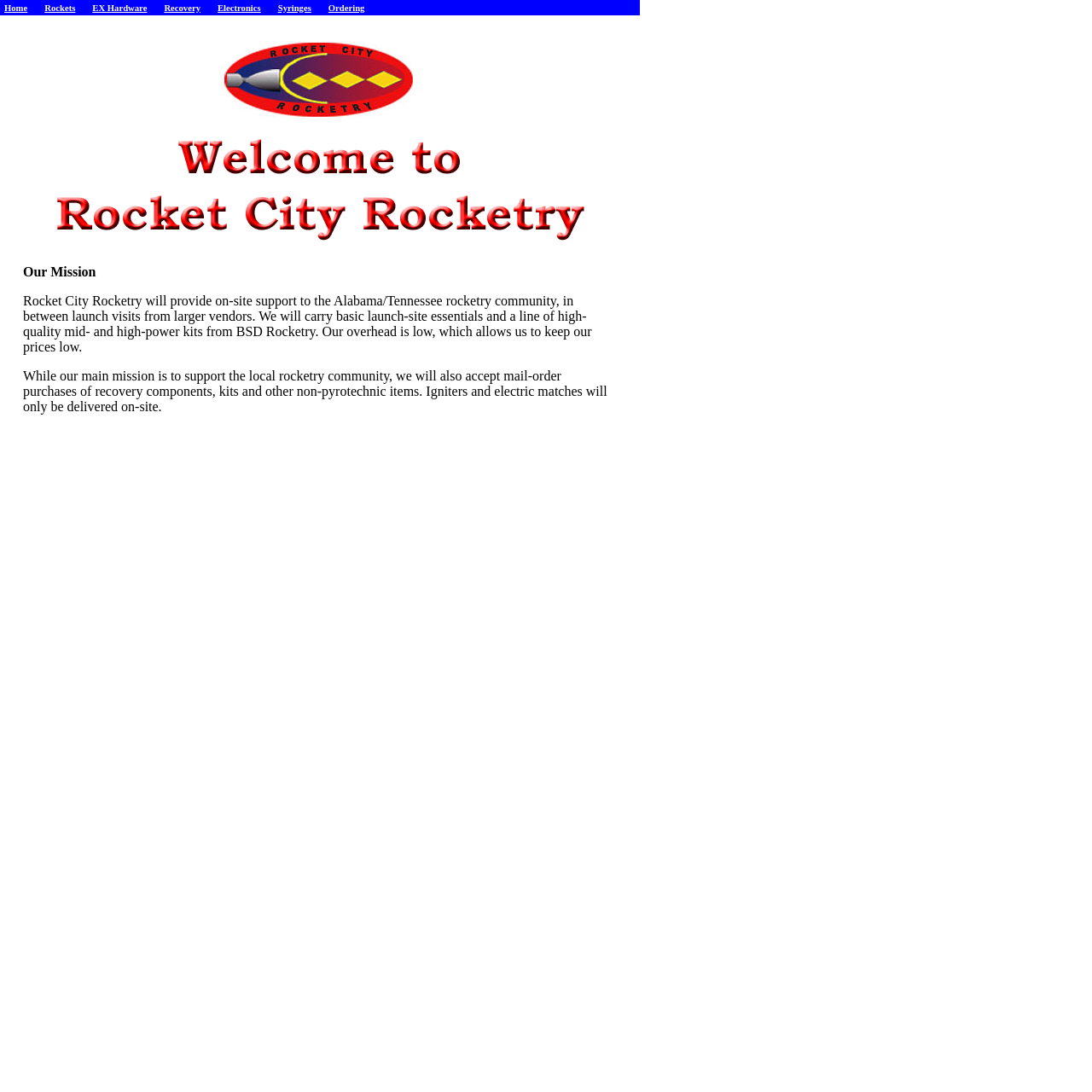What is delivered only on-site?
Answer briefly with a single word or phrase based on the image.

Igniters and electric matches